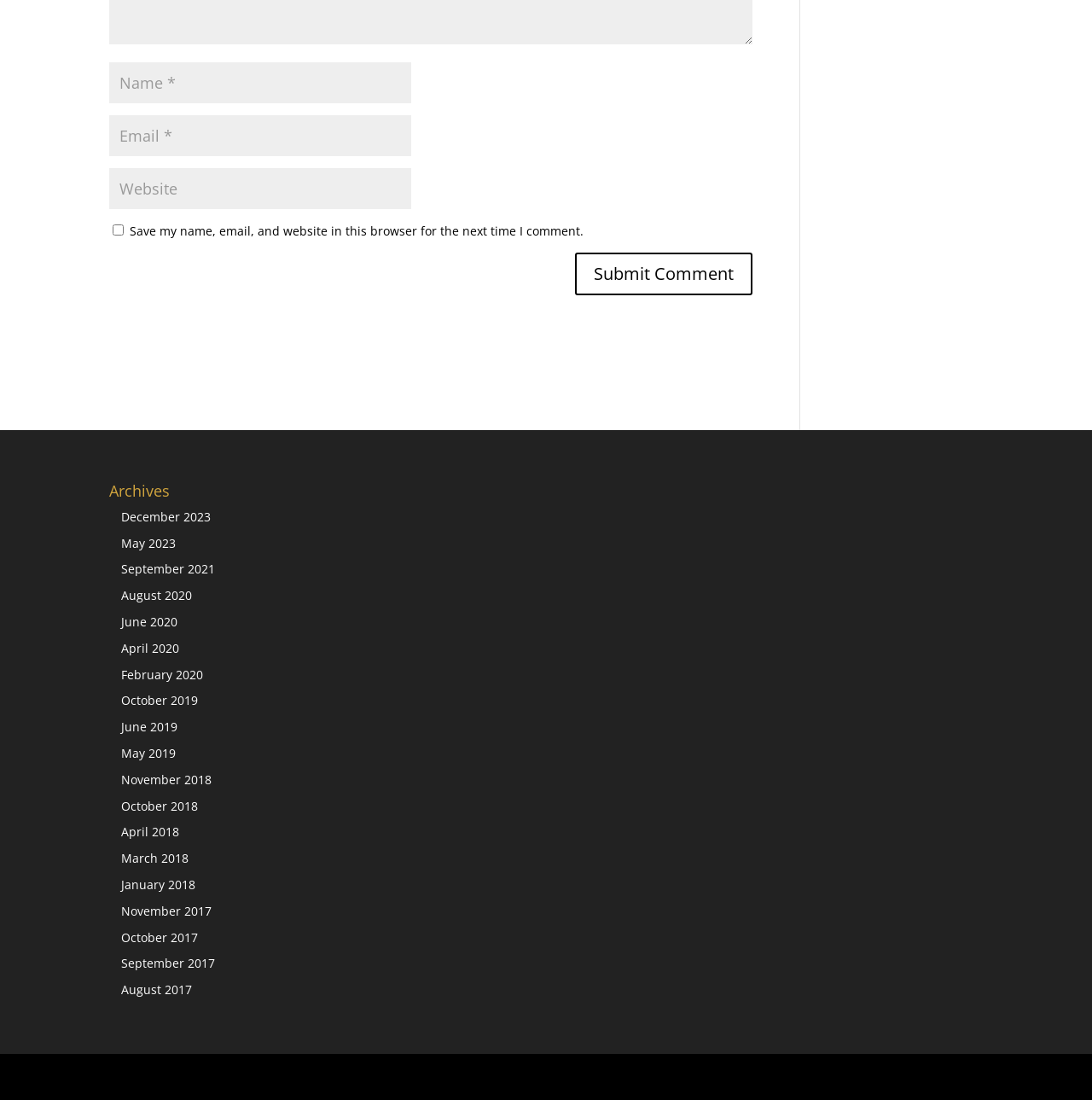Please specify the bounding box coordinates of the region to click in order to perform the following instruction: "Visit the Twitter page".

None